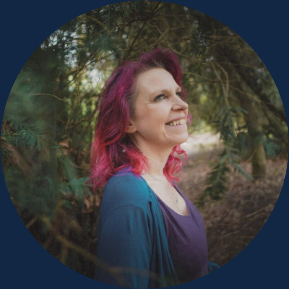What is the atmosphere of the scene? Examine the screenshot and reply using just one word or a brief phrase.

Serene